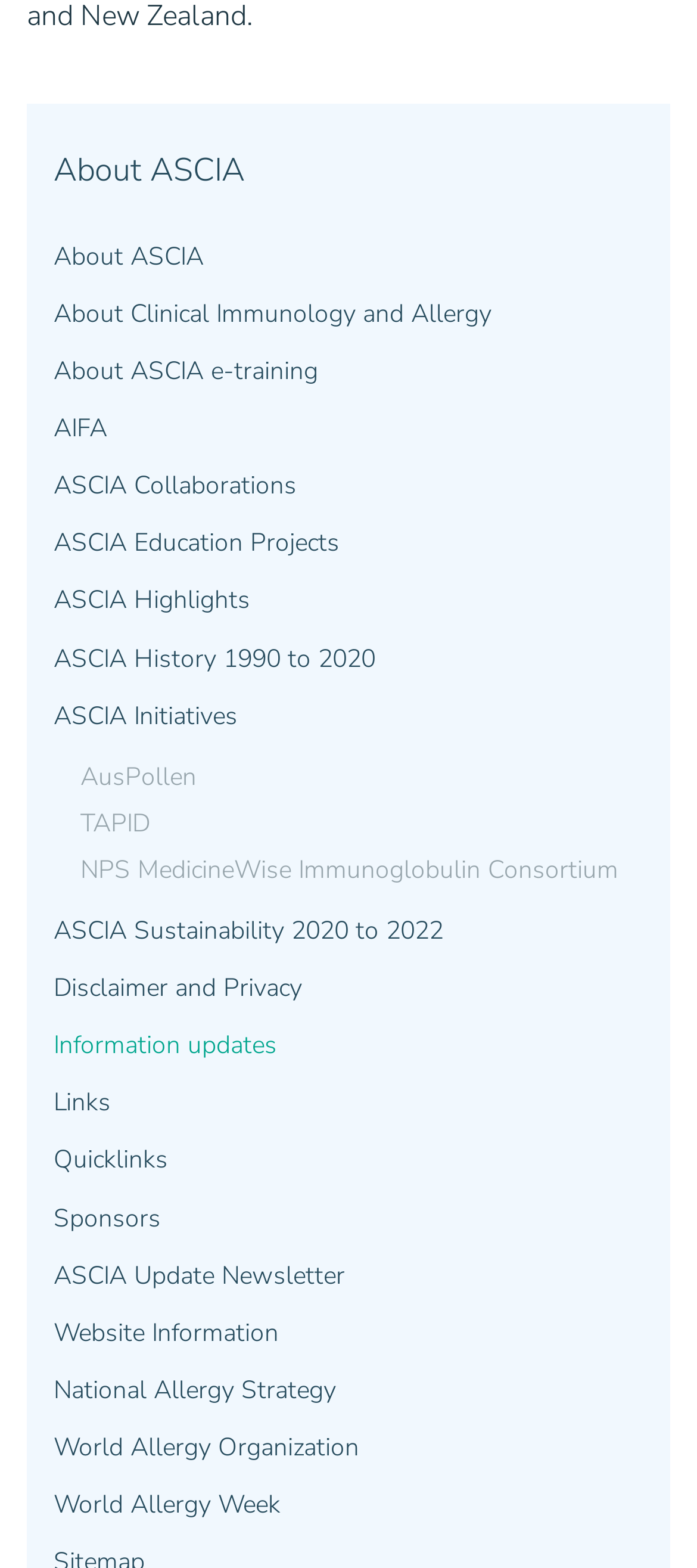Answer in one word or a short phrase: 
How many links are on this webpage?

31